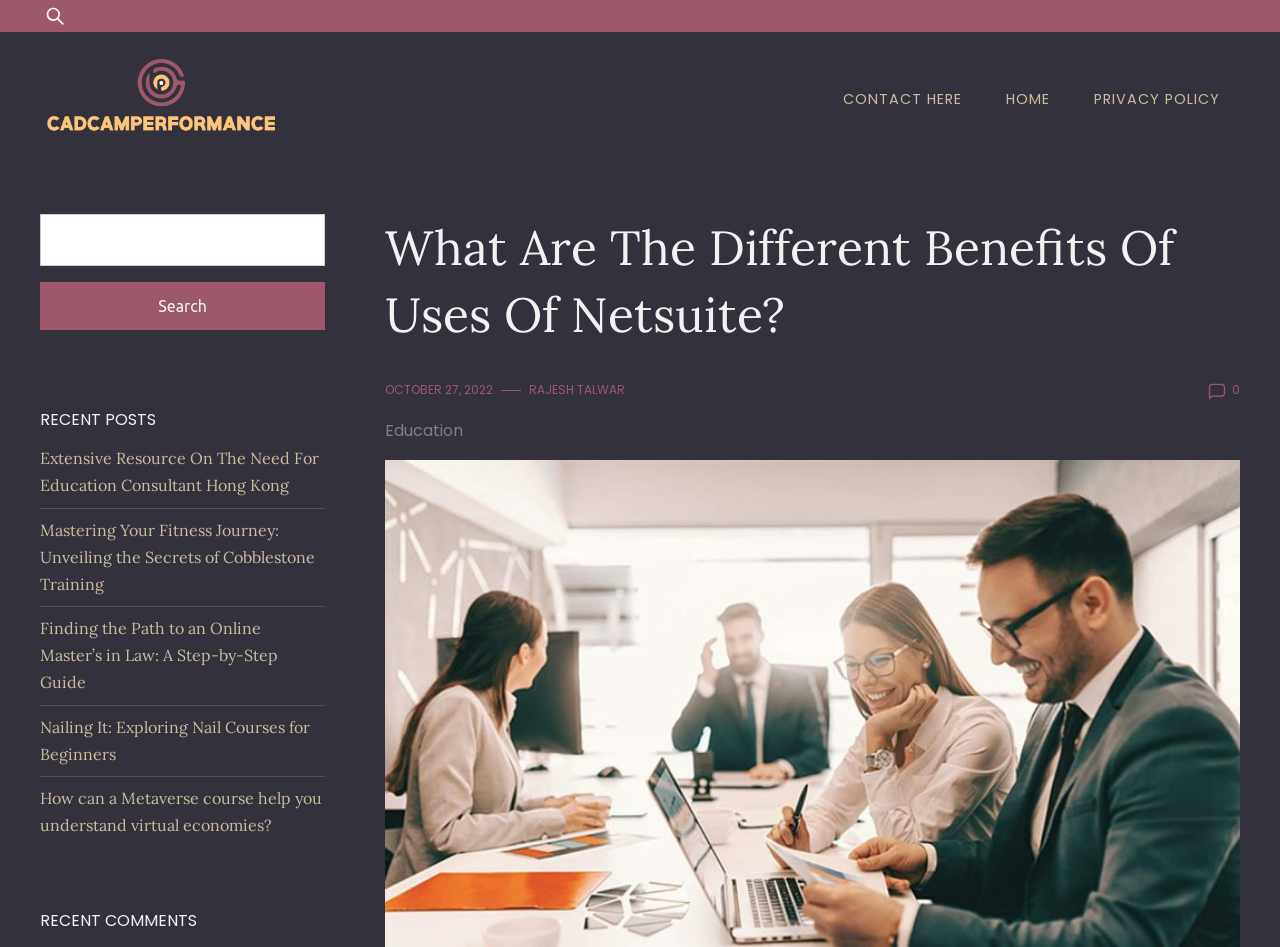Provide a brief response using a word or short phrase to this question:
What is the author of the article?

RAJESH TALWAR